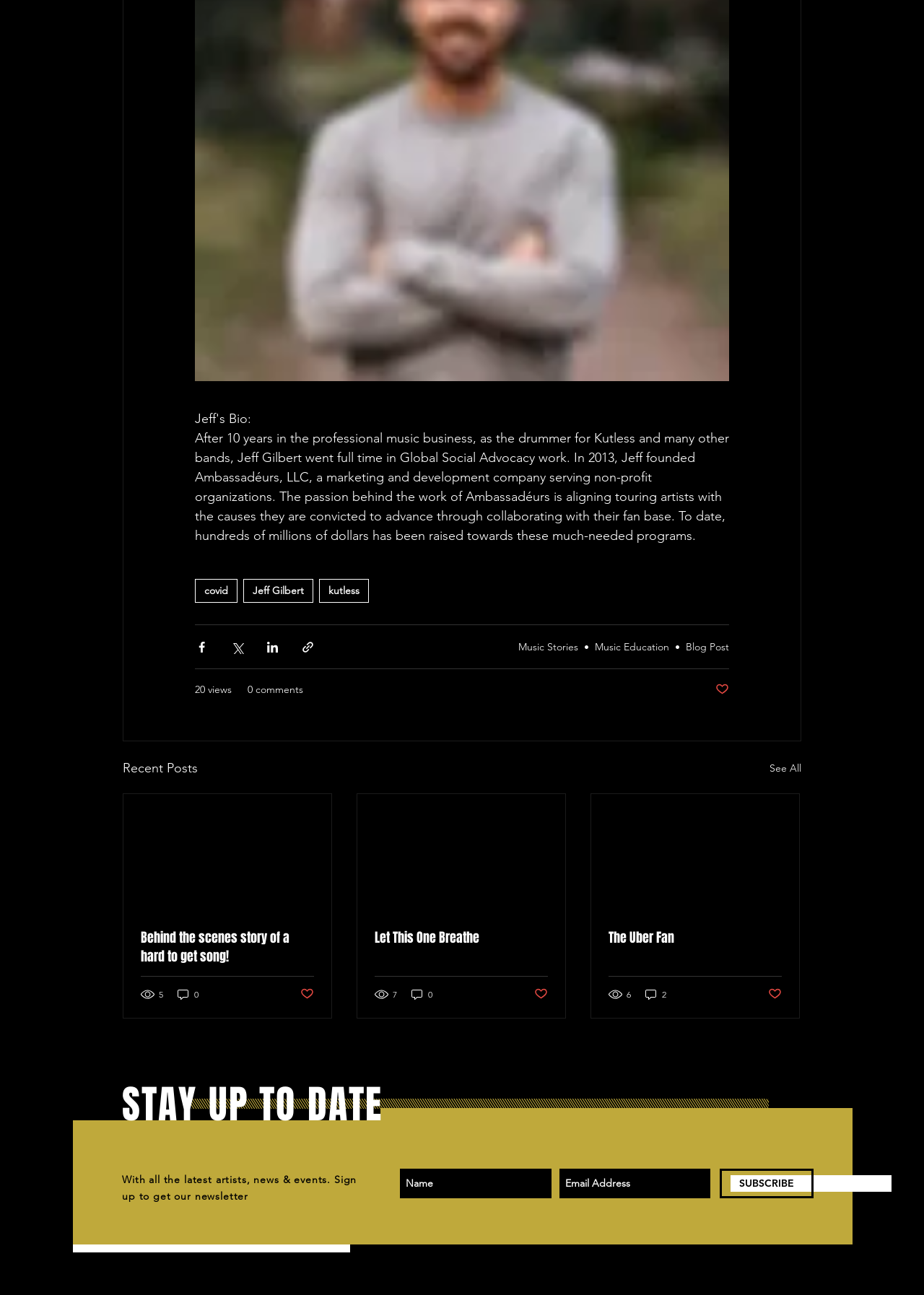What is the purpose of the 'SUBSCRIBE' button?
Please answer the question with as much detail and depth as you can.

The 'SUBSCRIBE' button is part of the region with ID 188, which is labeled 'Slideshow', and is accompanied by textboxes for 'Name' and 'Email Address', suggesting that the purpose of the button is to subscribe to a newsletter.